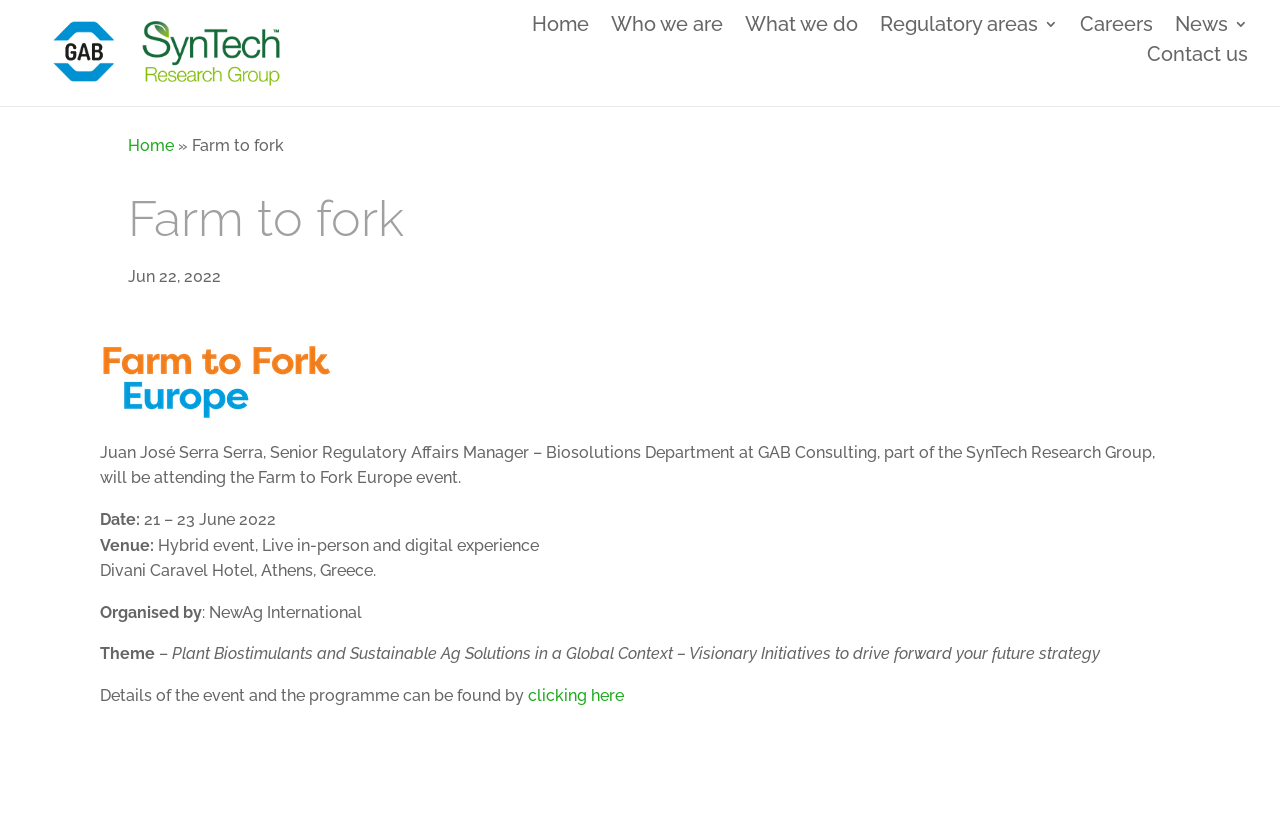Please find and generate the text of the main heading on the webpage.

Farm to fork